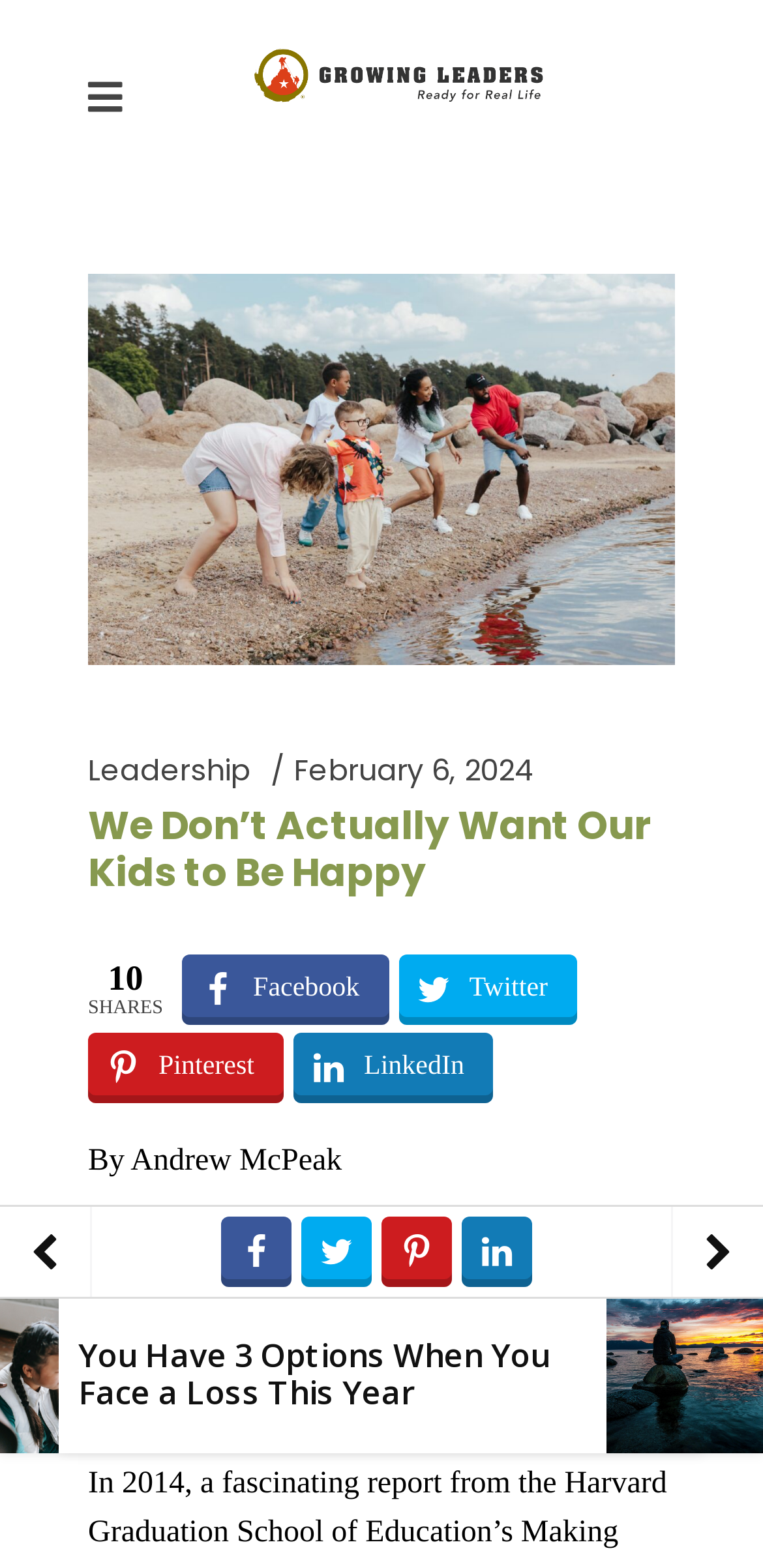Select the bounding box coordinates of the element I need to click to carry out the following instruction: "Click the mobile logo".

[0.215, 0.019, 0.785, 0.143]